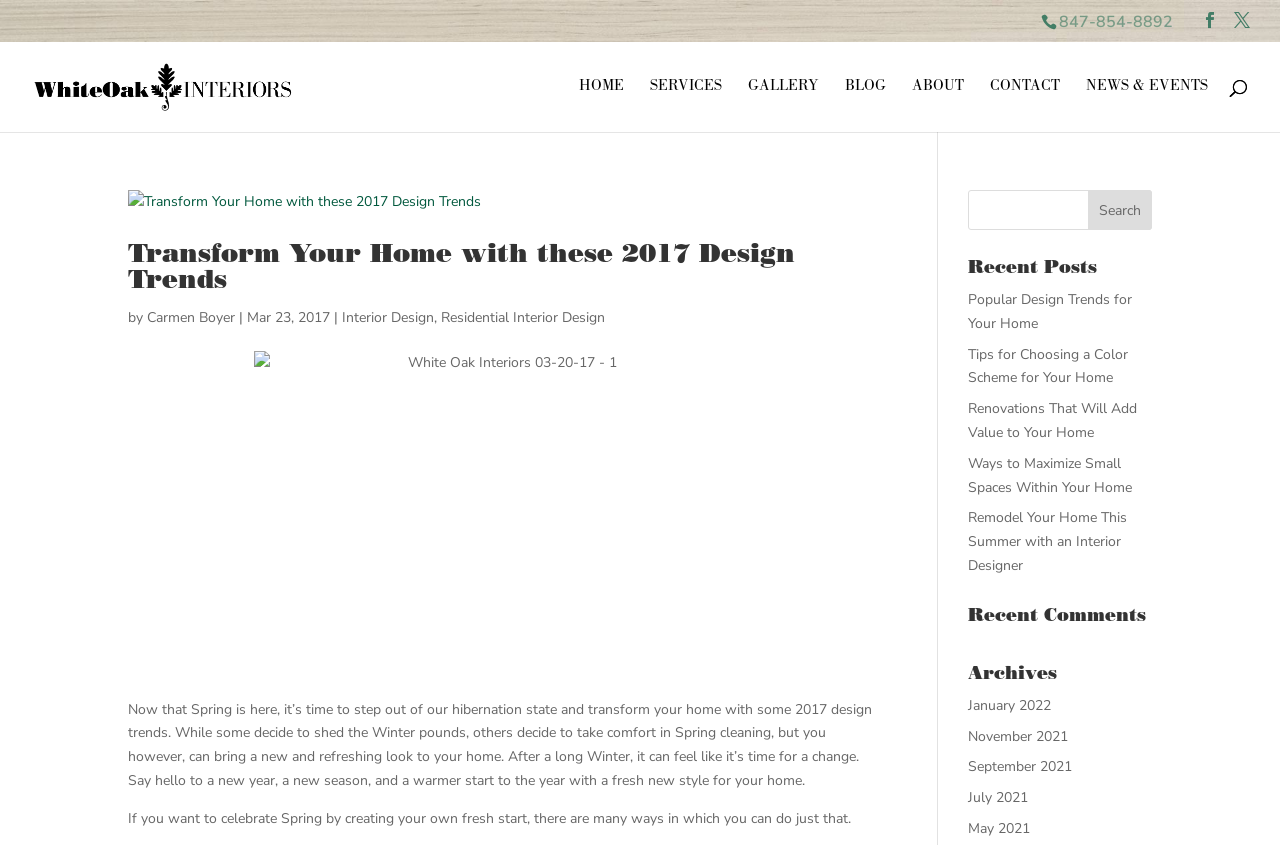Respond with a single word or phrase to the following question: What is the title of the first blog post?

Transform Your Home with these 2017 Design Trends